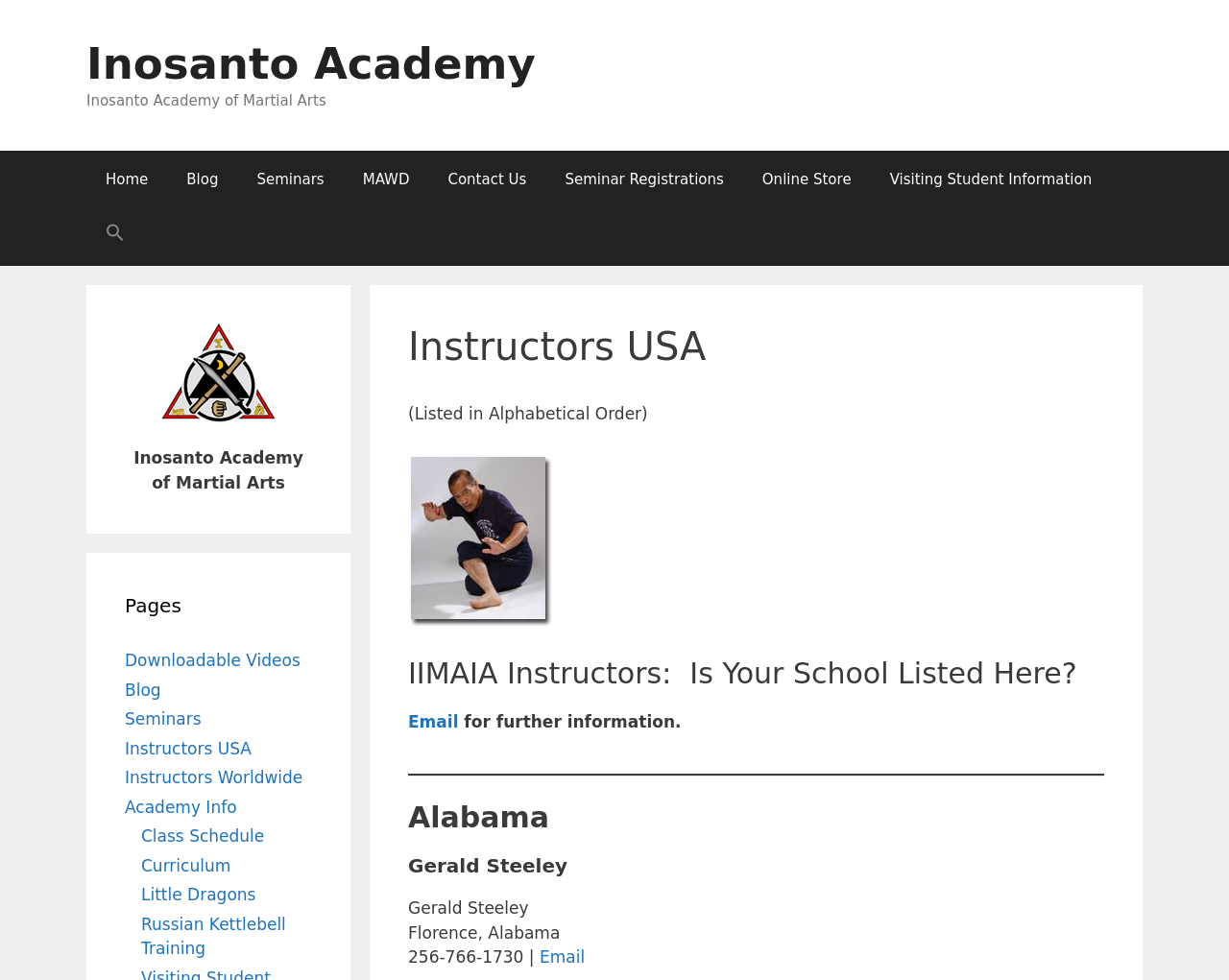From the webpage screenshot, predict the bounding box coordinates (top-left x, top-left y, bottom-right x, bottom-right y) for the UI element described here: Visiting Student Information

[0.708, 0.153, 0.904, 0.212]